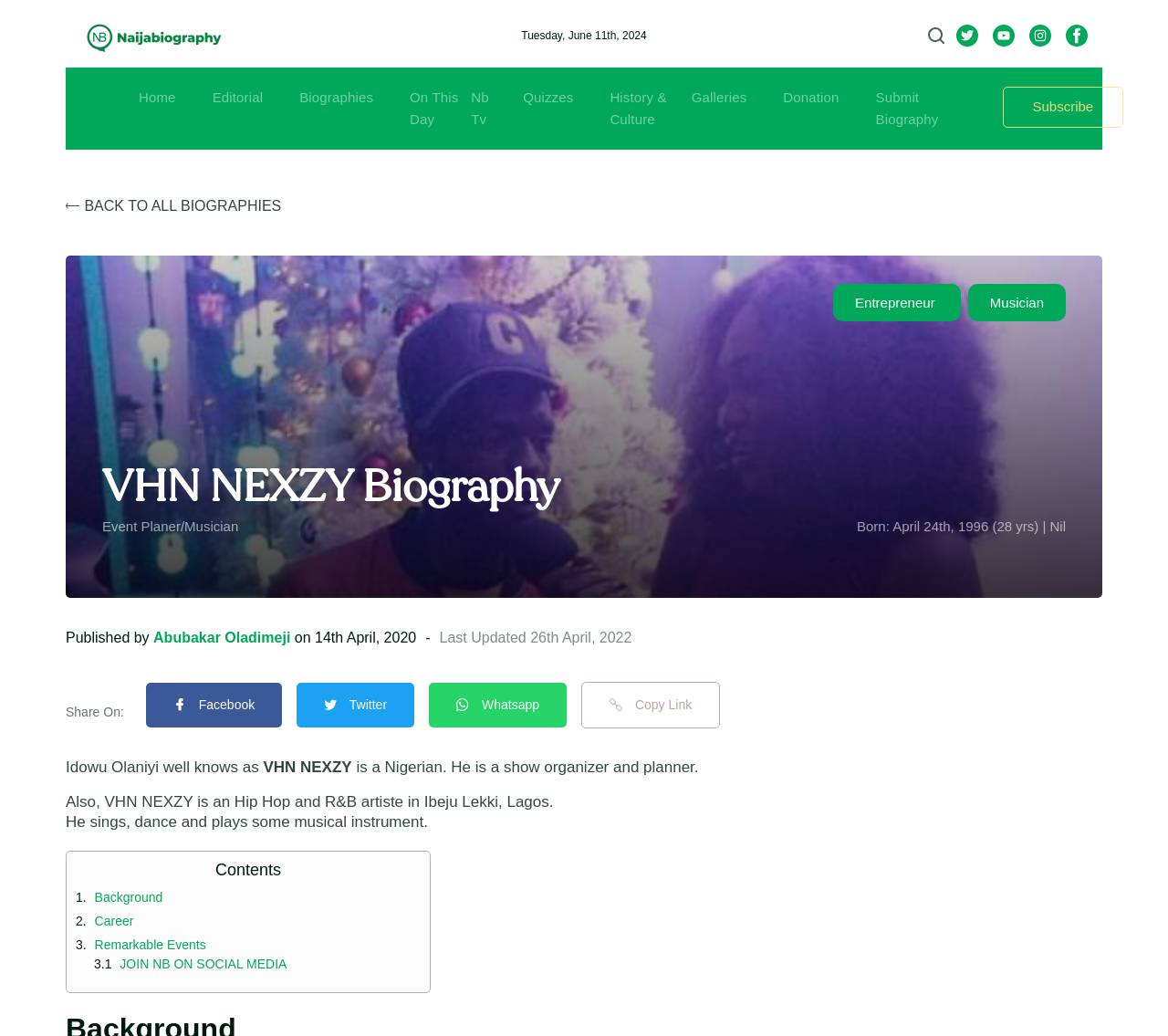Please locate the bounding box coordinates of the element that needs to be clicked to achieve the following instruction: "Go back to all biographies". The coordinates should be four float numbers between 0 and 1, i.e., [left, top, right, bottom].

[0.056, 0.191, 0.241, 0.206]